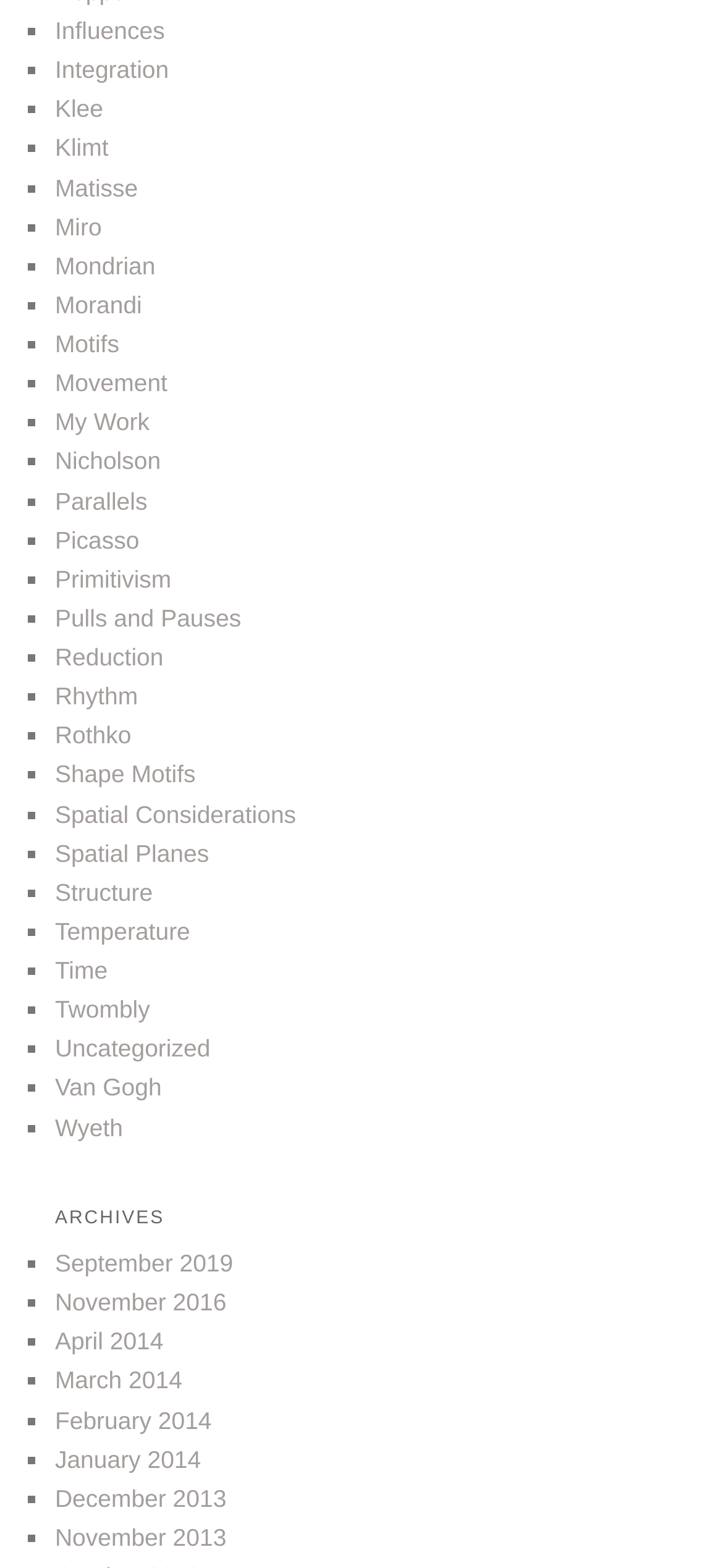What is the last artist listed?
Refer to the image and provide a thorough answer to the question.

The last link on the webpage is 'Wyeth', which suggests that it is the last artist listed.